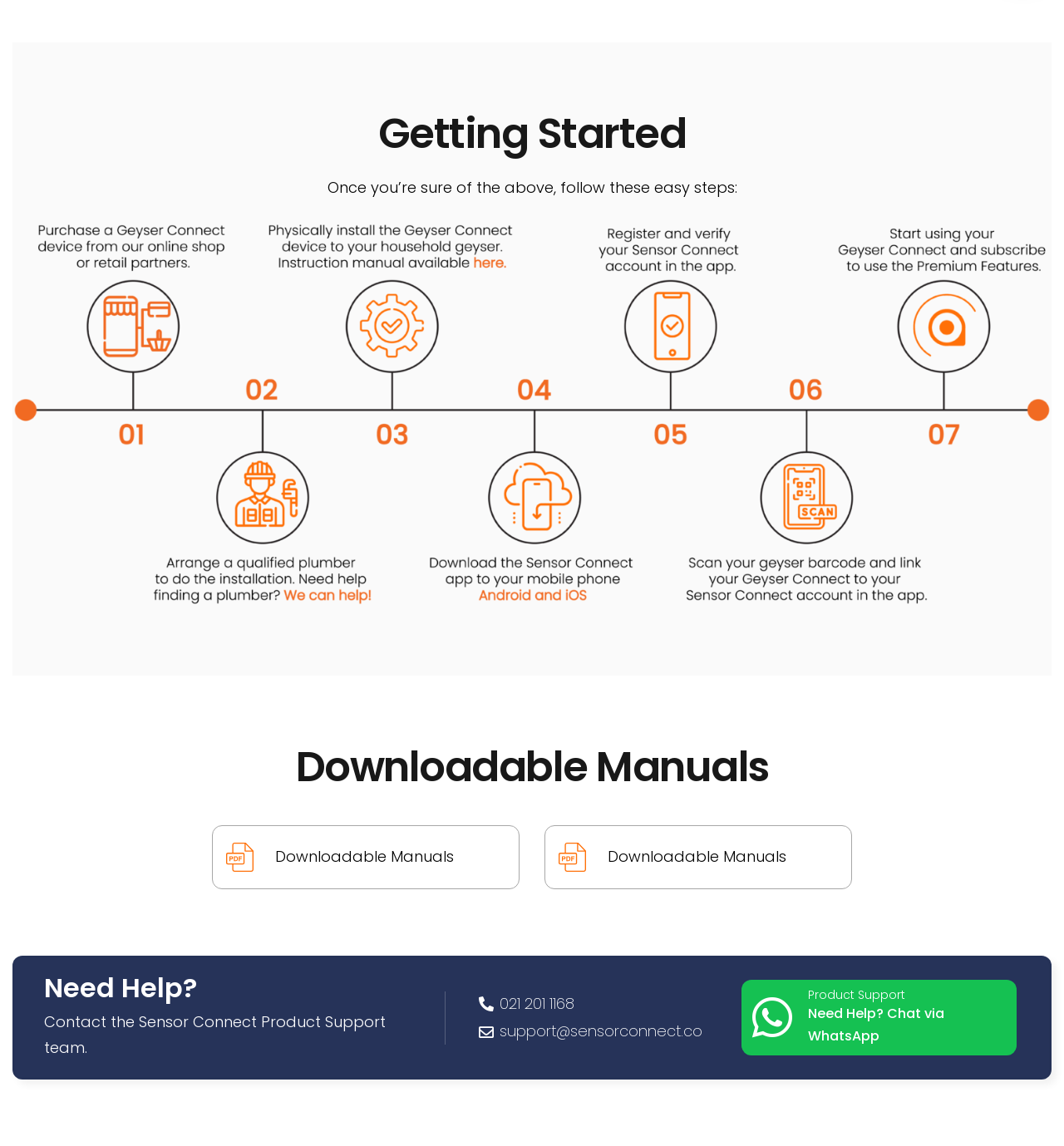Bounding box coordinates are to be given in the format (top-left x, top-left y, bottom-right x, bottom-right y). All values must be floating point numbers between 0 and 1. Provide the bounding box coordinate for the UI element described as: support@sensorconnect.co

[0.45, 0.889, 0.673, 0.912]